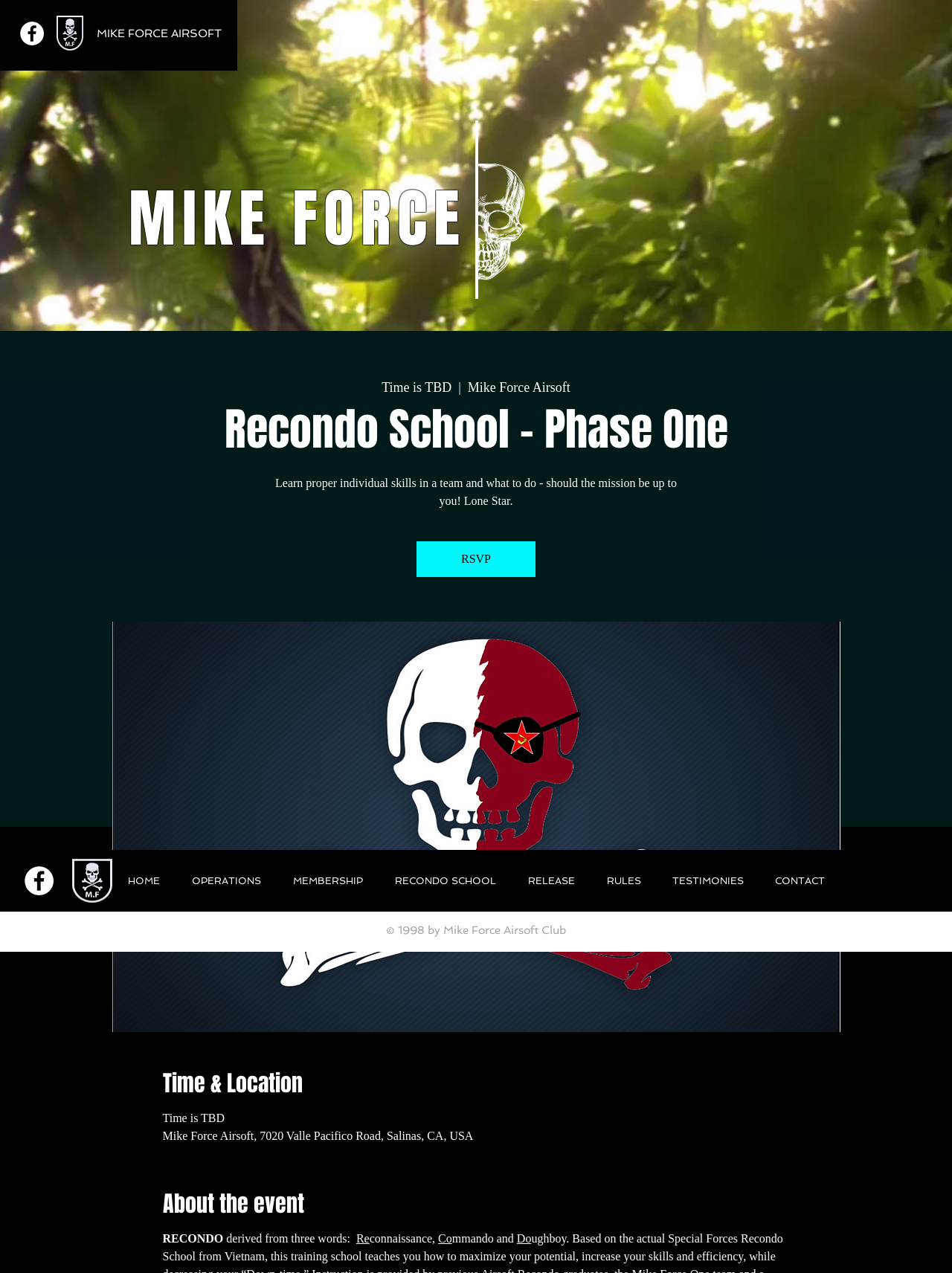What is the meaning of 'RECONDO'?
Refer to the image and provide a one-word or short phrase answer.

derived from three words: reconnaissance, commando, and do